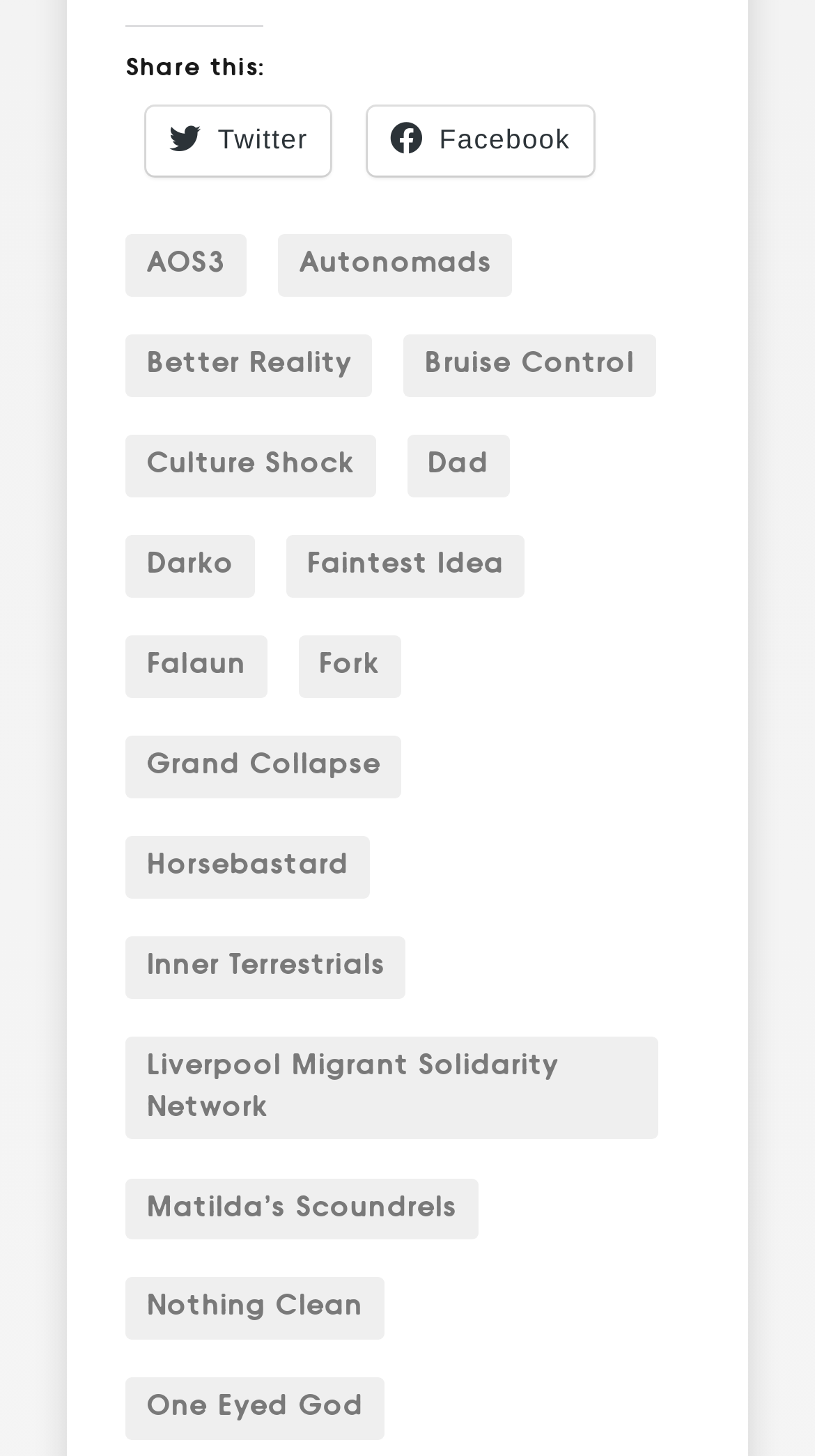Provide the bounding box coordinates of the area you need to click to execute the following instruction: "Explore Falaun's page".

[0.155, 0.436, 0.327, 0.479]